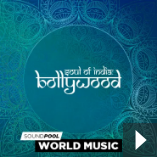Detail every visible element in the image extensively.

The image features the artwork for "Soul of India - Bollywood," part of a curated collection of world music available for exploration. The design showcases a vibrant blue background adorned with intricate patterns, evoking the rich cultural heritage of India. Prominently displayed in a stylized font, the title combines elements of Bollywood's theatrical allure, drawing attention to the lively and rhythmic essence of the genre. Additionally, there is a 'Play' button, inviting listeners to engage with the track. This compilation emphasizes the fusion of traditional Indian sounds with contemporary music, making it a versatile addition for various creative projects.